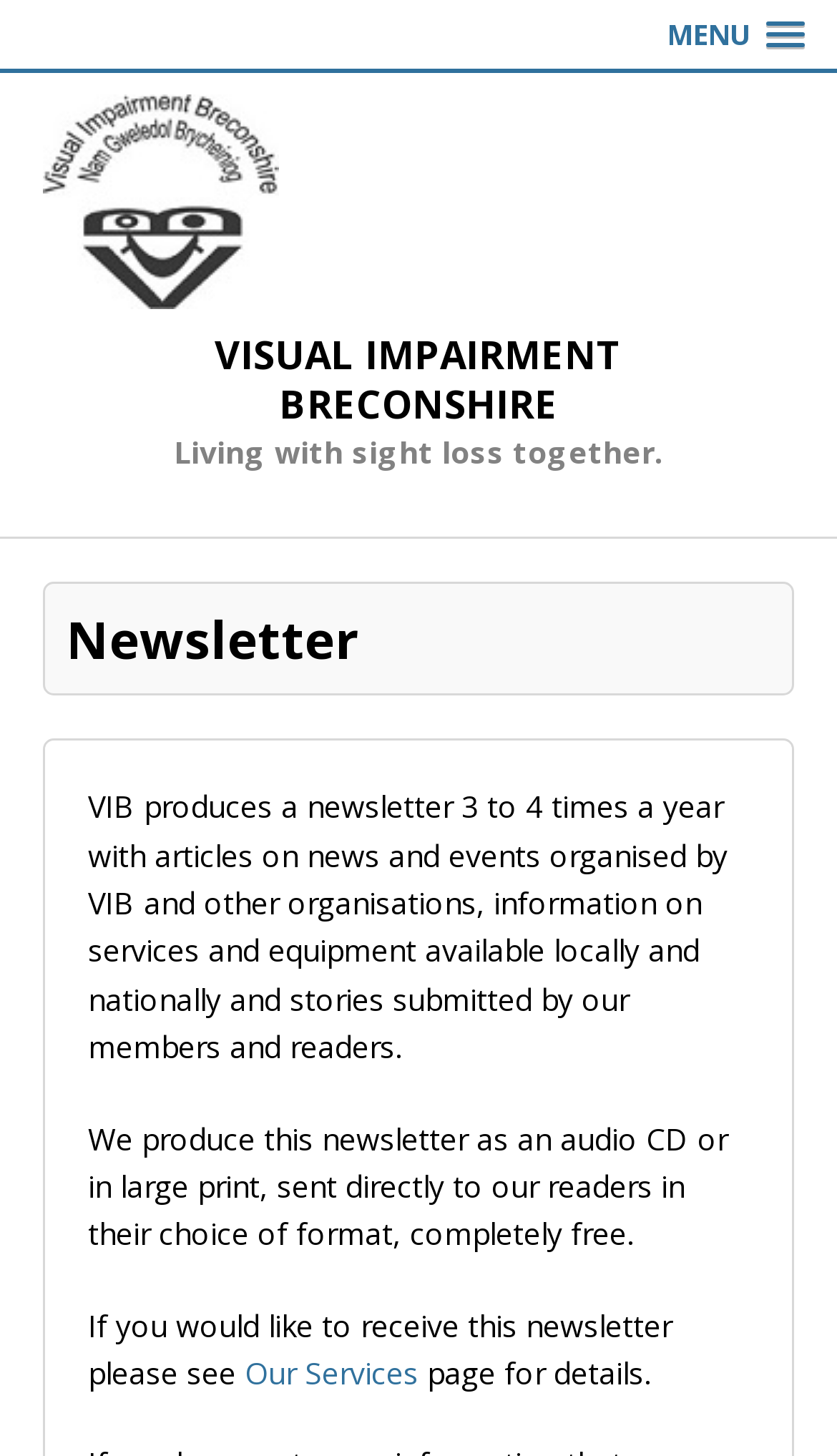What formats are the newsletters available in?
Answer the question with a thorough and detailed explanation.

The webpage states that the newsletter is produced as an audio CD or in large print, sent directly to readers in their choice of format, completely free. This indicates that the newsletter is available in two formats: audio CD and large print.